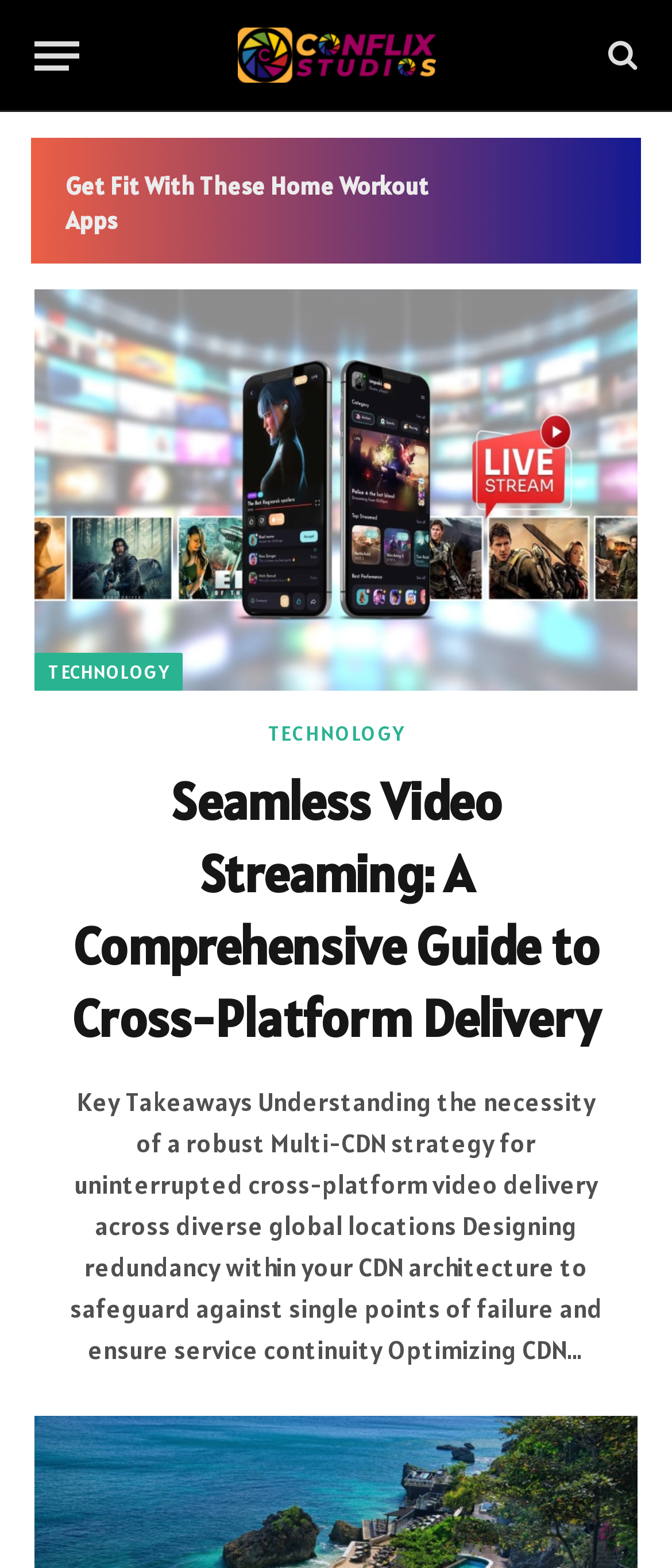Please specify the bounding box coordinates of the element that should be clicked to execute the given instruction: 'Click the menu button'. Ensure the coordinates are four float numbers between 0 and 1, expressed as [left, top, right, bottom].

[0.051, 0.01, 0.118, 0.06]